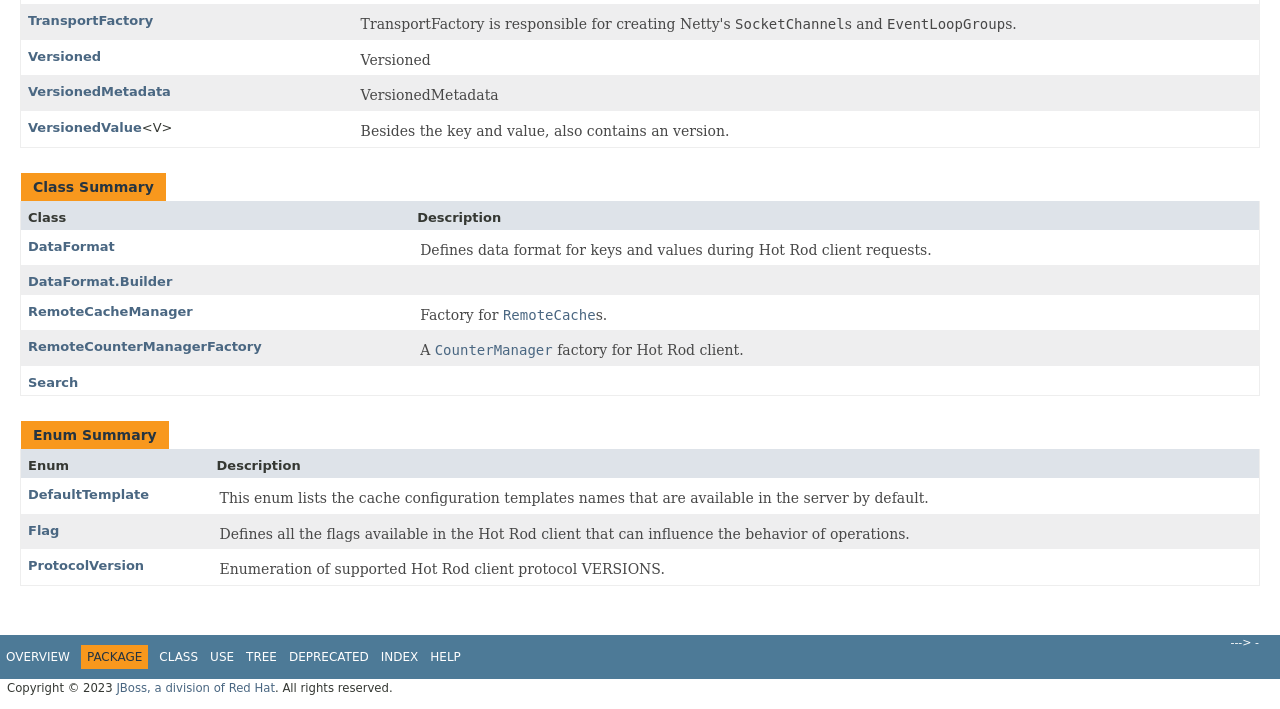Find the bounding box coordinates for the element described here: "RemoteCache".

[0.393, 0.432, 0.465, 0.459]